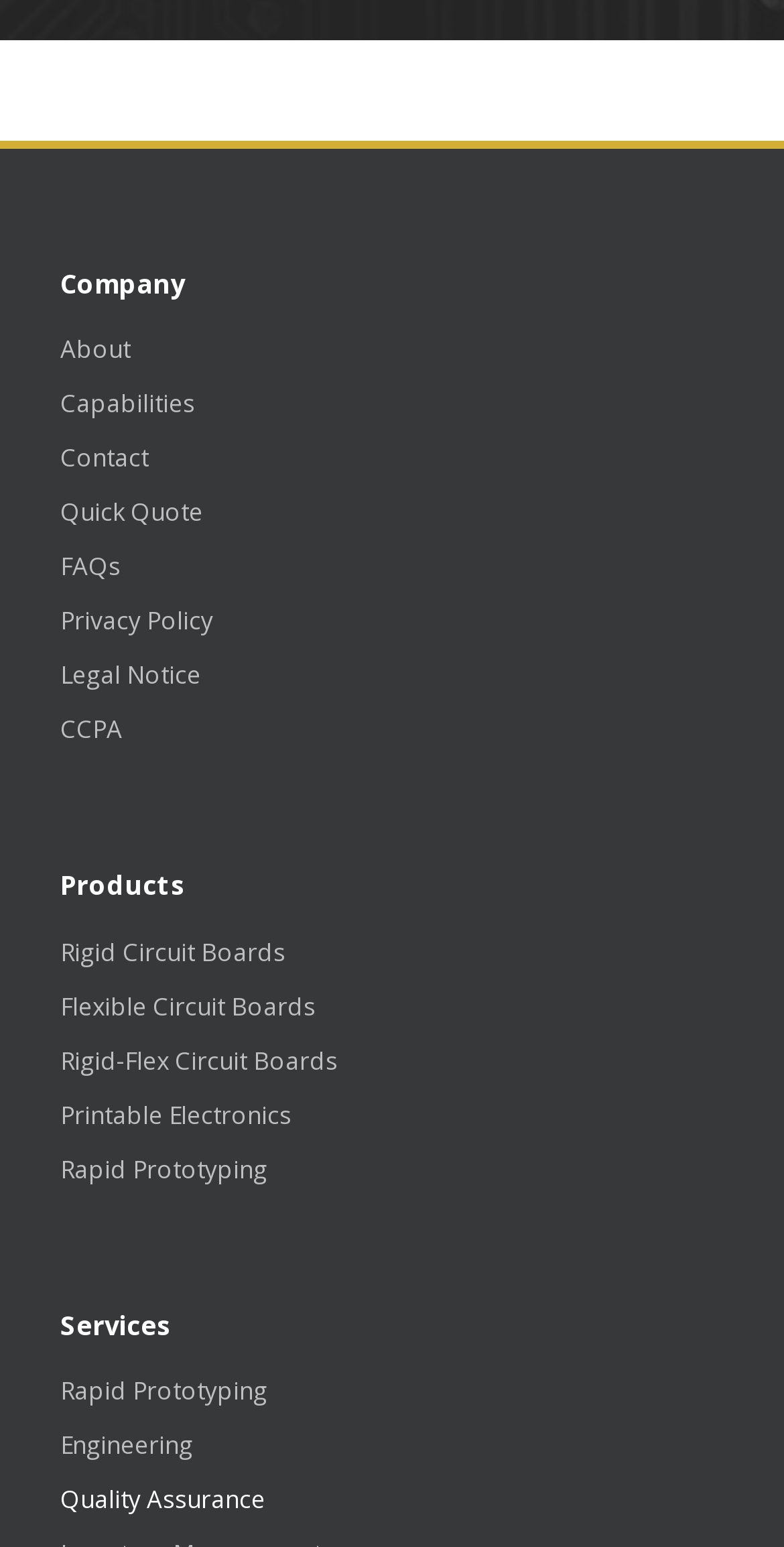What is the first menu item?
Respond with a short answer, either a single word or a phrase, based on the image.

About